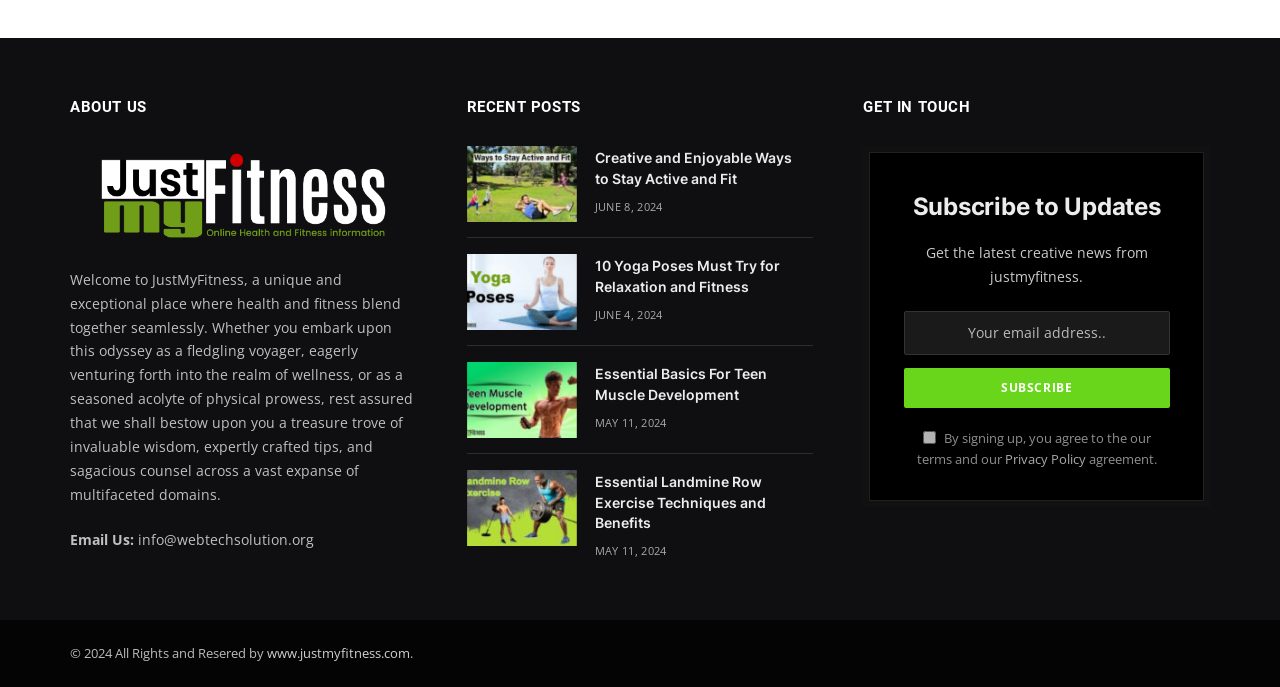Locate the bounding box coordinates of the clickable area to execute the instruction: "Read the 'About Us' heading". Provide the coordinates as four float numbers between 0 and 1, represented as [left, top, right, bottom].

[0.055, 0.143, 0.115, 0.17]